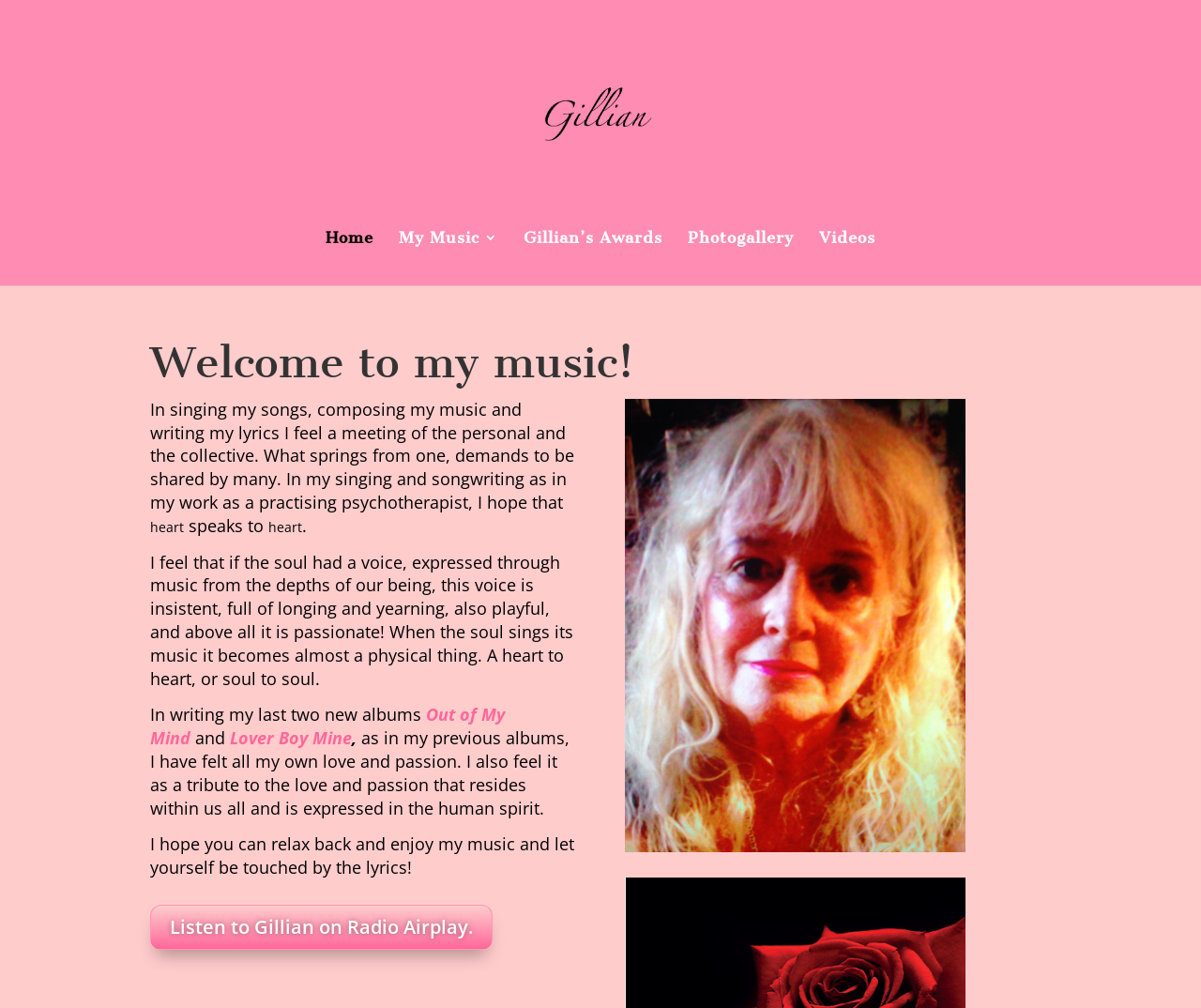Refer to the screenshot and answer the following question in detail:
Where can you listen to Gillian's music?

The webpage mentions that you can 'Listen to Gillian on Radio Airplay', which suggests that Radio Airplay is a platform where you can listen to her music.